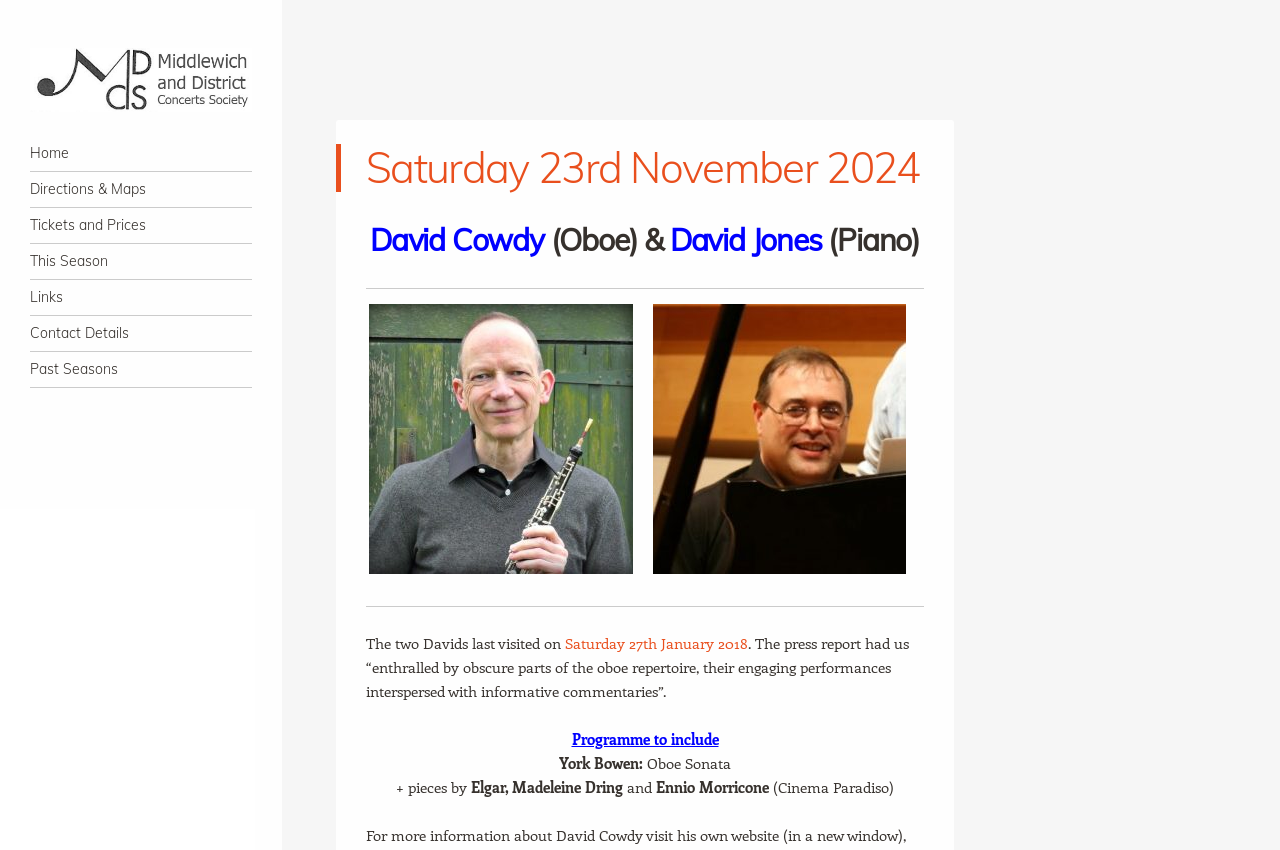Illustrate the webpage with a detailed description.

The webpage is about the Middlewich and District Concerts Society, specifically highlighting an upcoming classical music concert on Saturday, 23rd November 2024. At the top of the page, there is a heading with the society's name, followed by a link to the same name. Below this, there are three headings: "Classical music concerts in Middlewich", "Navigation", and another instance of the society's name.

The navigation section contains links to various pages, including "Home", "Directions & Maps", "Tickets and Prices", "This Season", "Links", "Contact Details", and "Past Seasons". These links are positioned horizontally, with "Home" on the left and "Past Seasons" on the right.

Below the navigation section, there is a header with the concert date, "Saturday 23rd November 2024", followed by the performers' names, "David Cowdy (Oboe) & David Jones (Piano)". A table is presented, containing two columns with headings and links.

The main content of the page describes the concert, mentioning that the two performers last visited on Saturday 27th January 2018. A press report is quoted, praising their engaging performances and informative commentaries. The programme for the upcoming concert is outlined, including works by York Bowen, Elgar, Madeleine Dring, and Ennio Morricone.